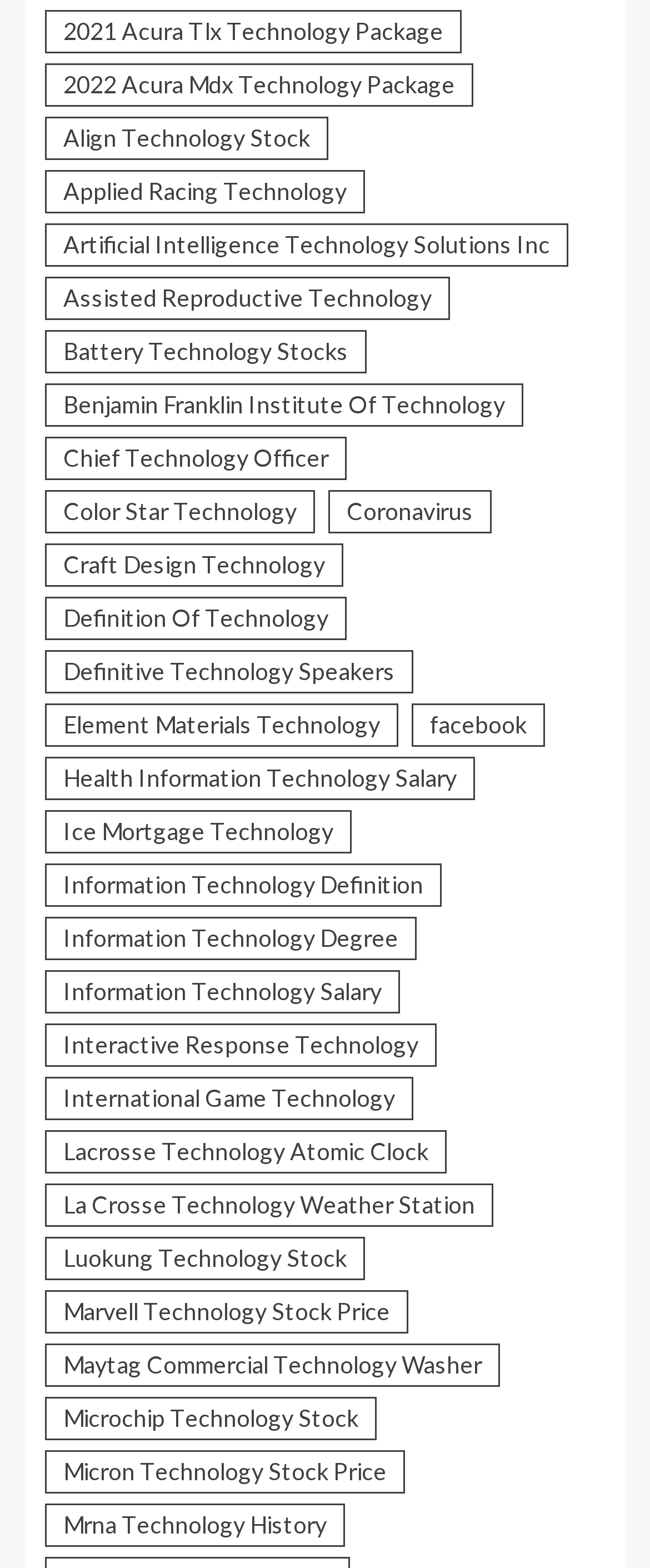Determine the bounding box coordinates for the region that must be clicked to execute the following instruction: "Learn about Information Technology Definition".

[0.069, 0.38, 0.533, 0.408]